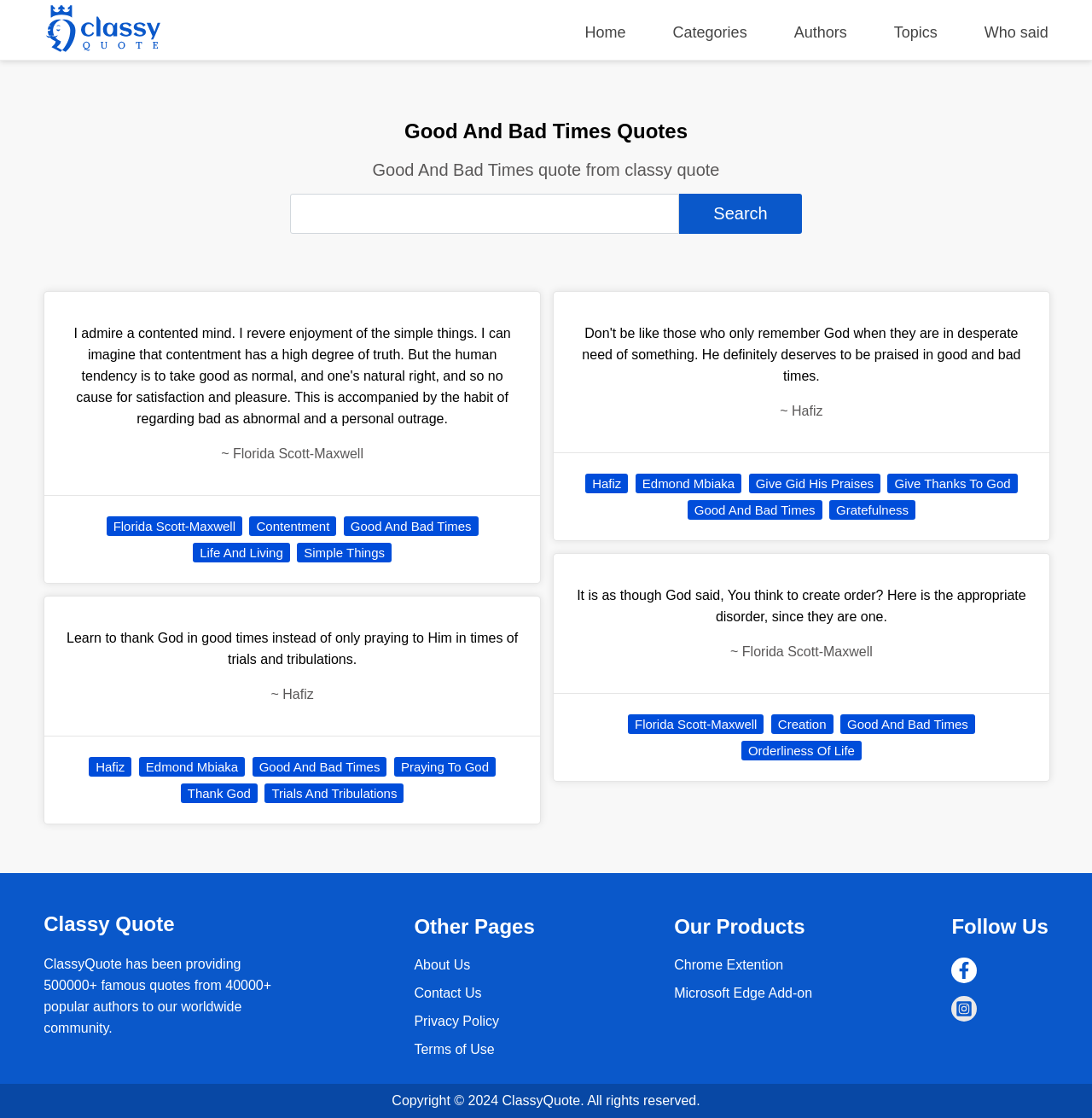Answer this question in one word or a short phrase: What is the name of the website?

ClassyQuote